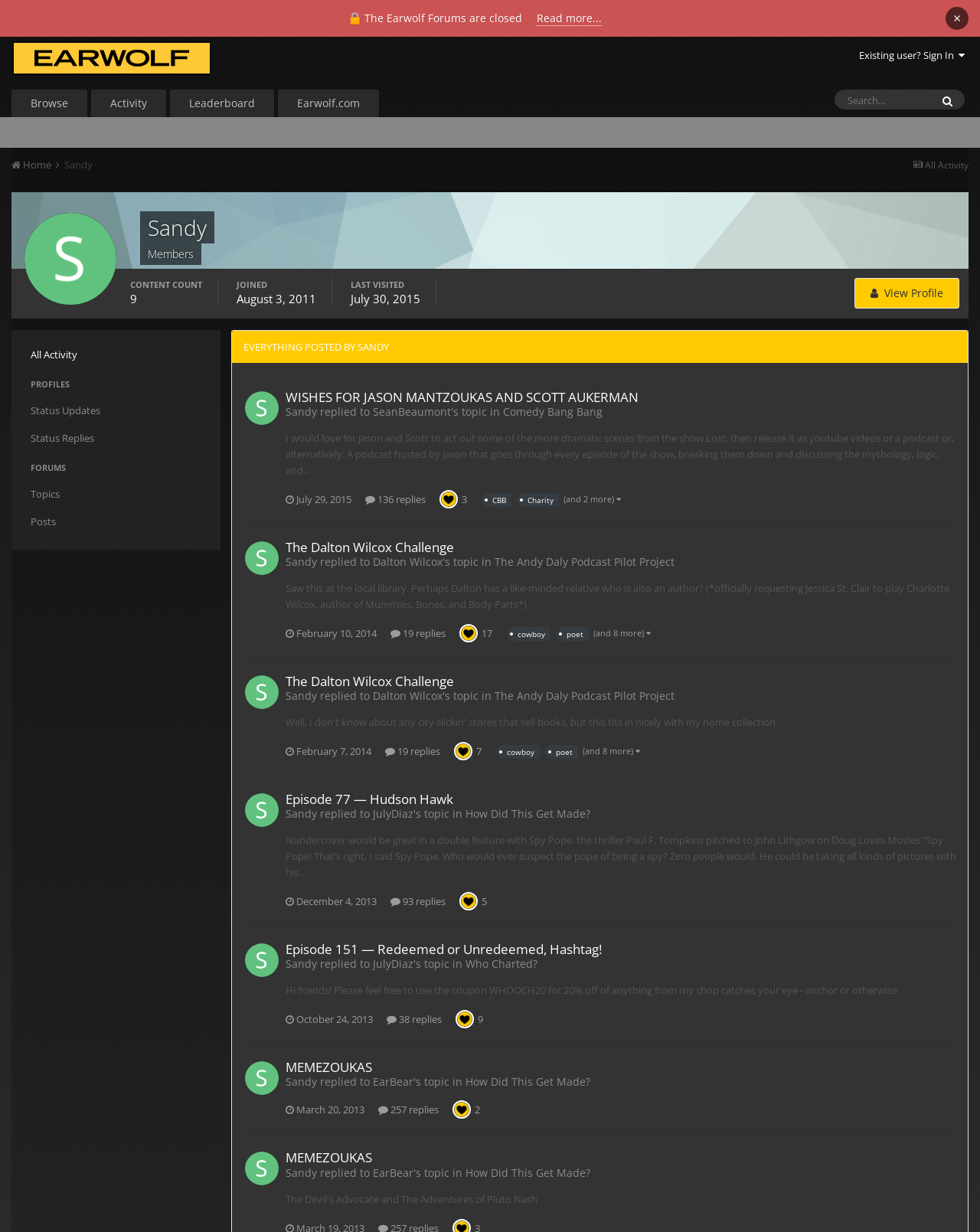How many content posts does the user Sandy have?
Utilize the information in the image to give a detailed answer to the question.

The number of content posts by the user Sandy can be determined by looking at the StaticText element with the text '9' next to the heading 'CONTENT COUNT' on the webpage.